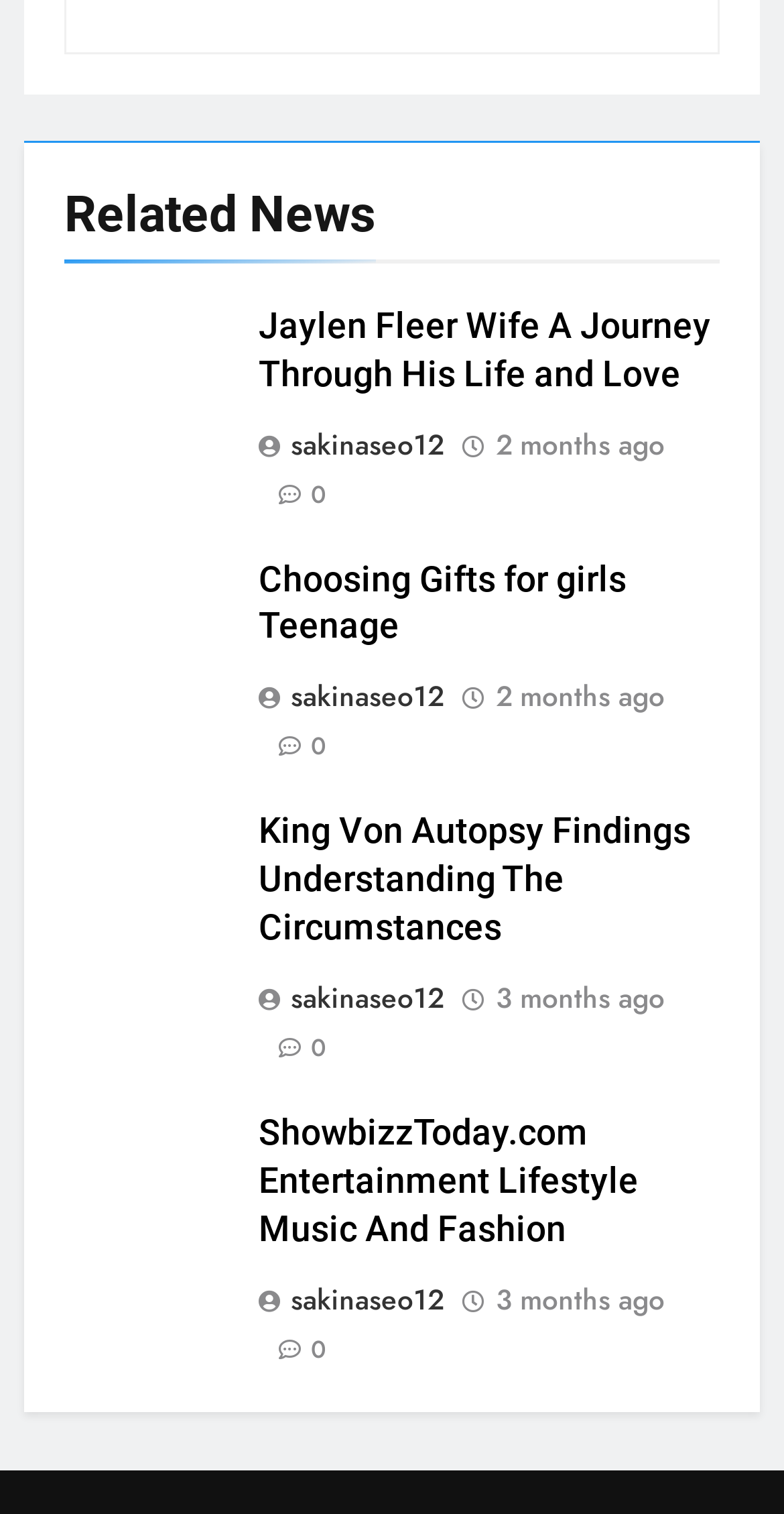Identify the coordinates of the bounding box for the element described below: "sakinaseo12". Return the coordinates as four float numbers between 0 and 1: [left, top, right, bottom].

[0.329, 0.447, 0.583, 0.474]